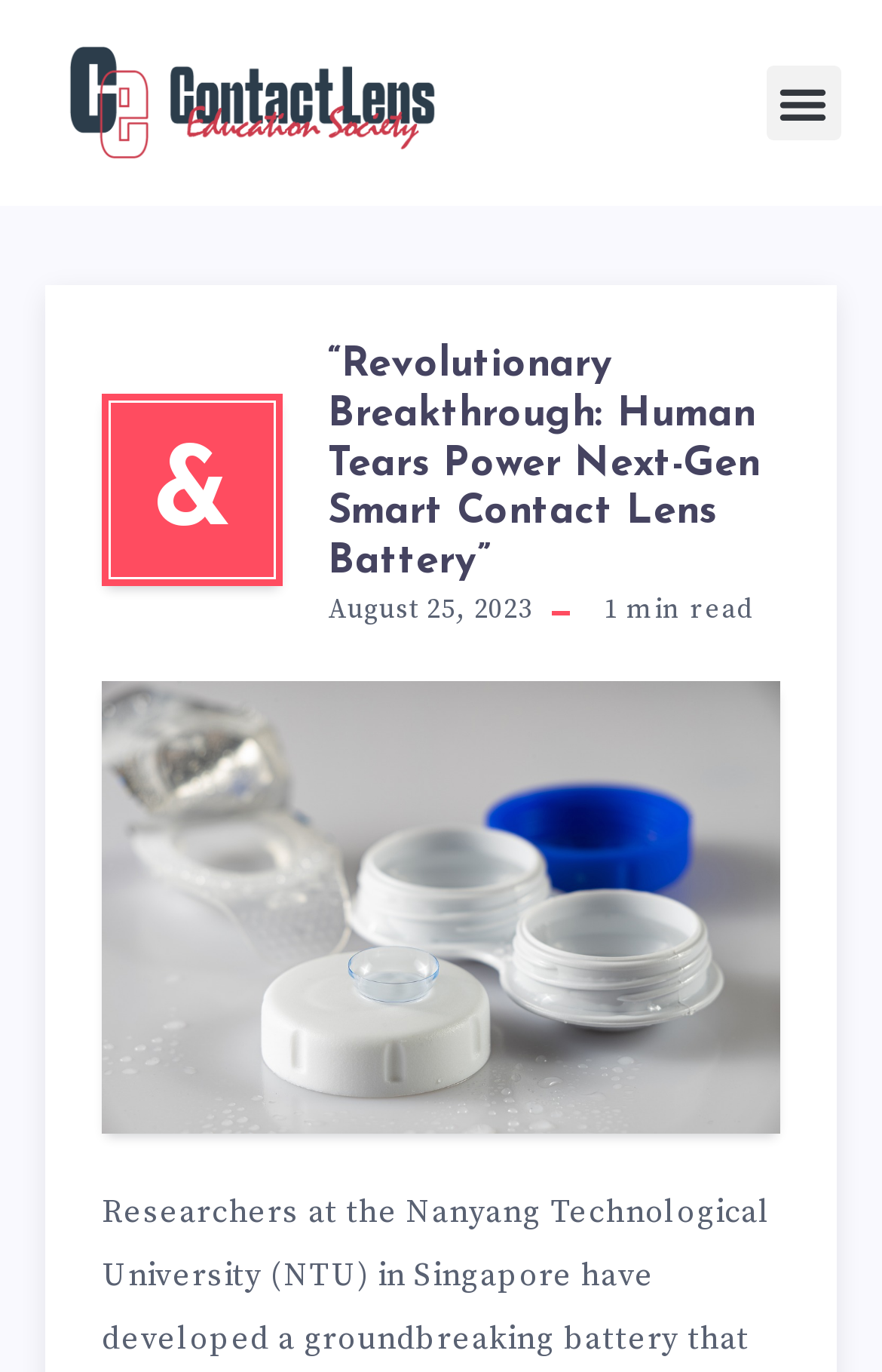Provide a one-word or short-phrase response to the question:
What is above the image?

Header